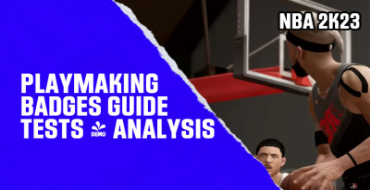Analyze the image and give a detailed response to the question:
What is the logo displayed in the top right corner?

According to the caption, the game logo 'NBA 2K23' is displayed in the top right corner of the image.